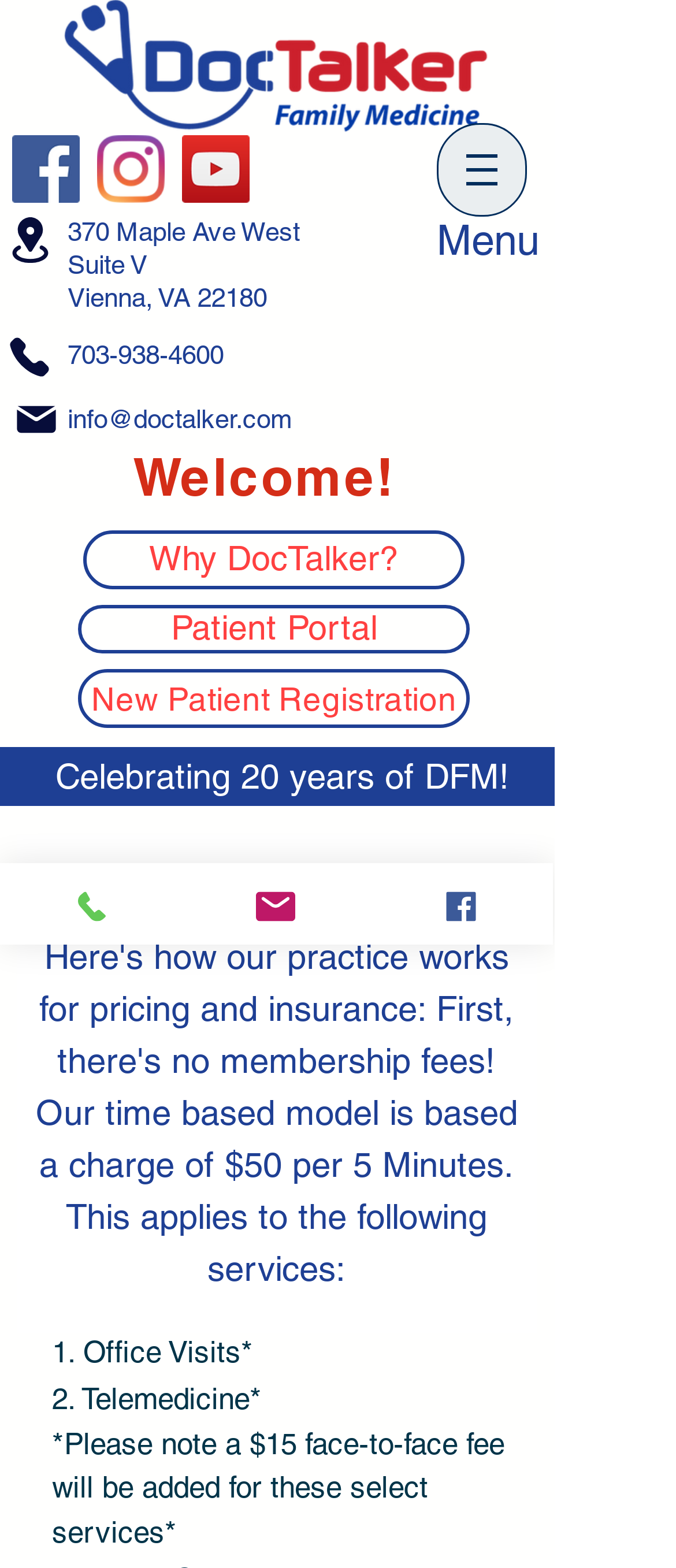How many social media links are available?
Refer to the screenshot and answer in one word or phrase.

3